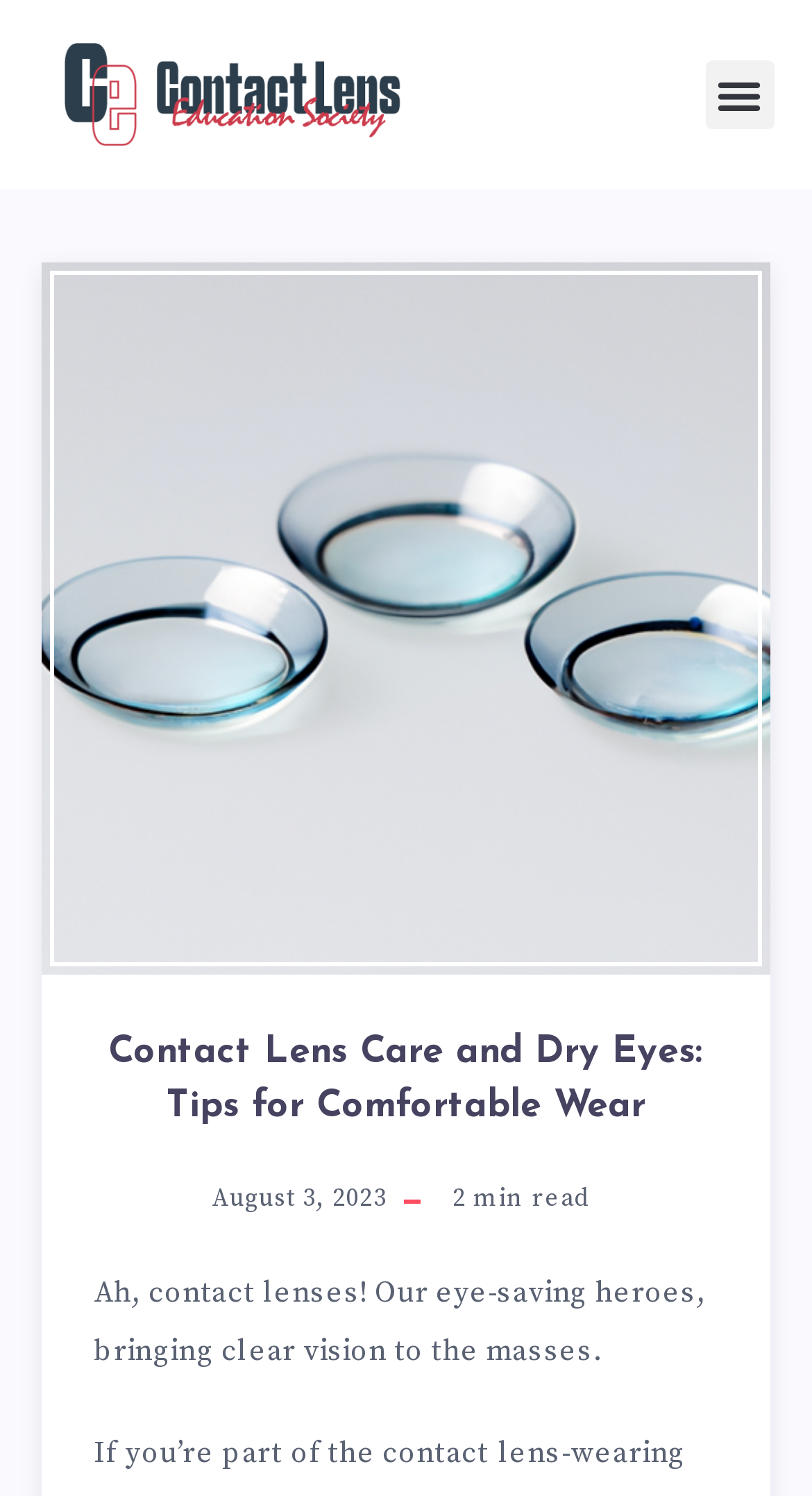Can you determine the main header of this webpage?

Contact Lens Care and Dry Eyes: Tips for Comfortable Wear